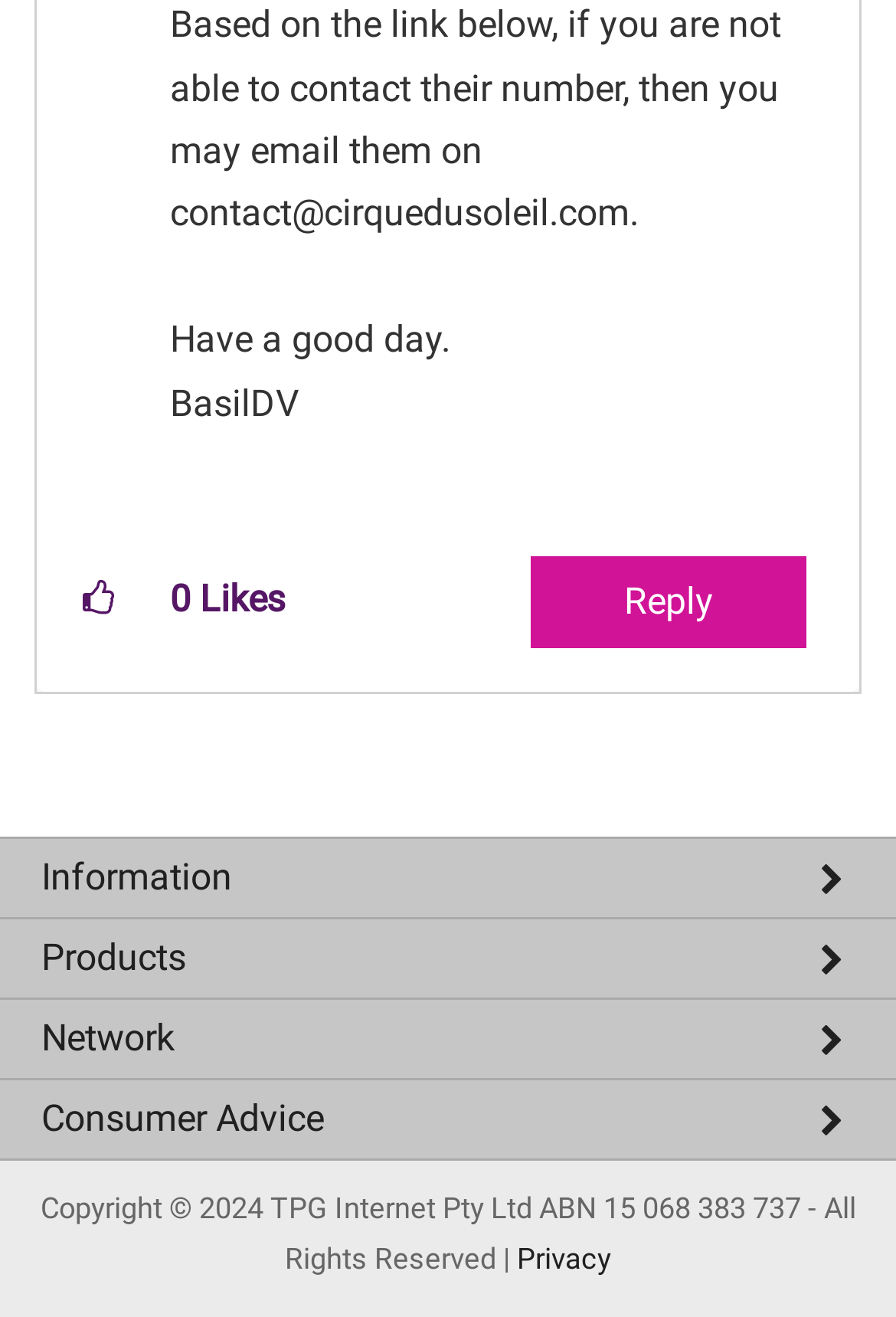Respond to the following question using a concise word or phrase: 
How many kudos has this post received?

0